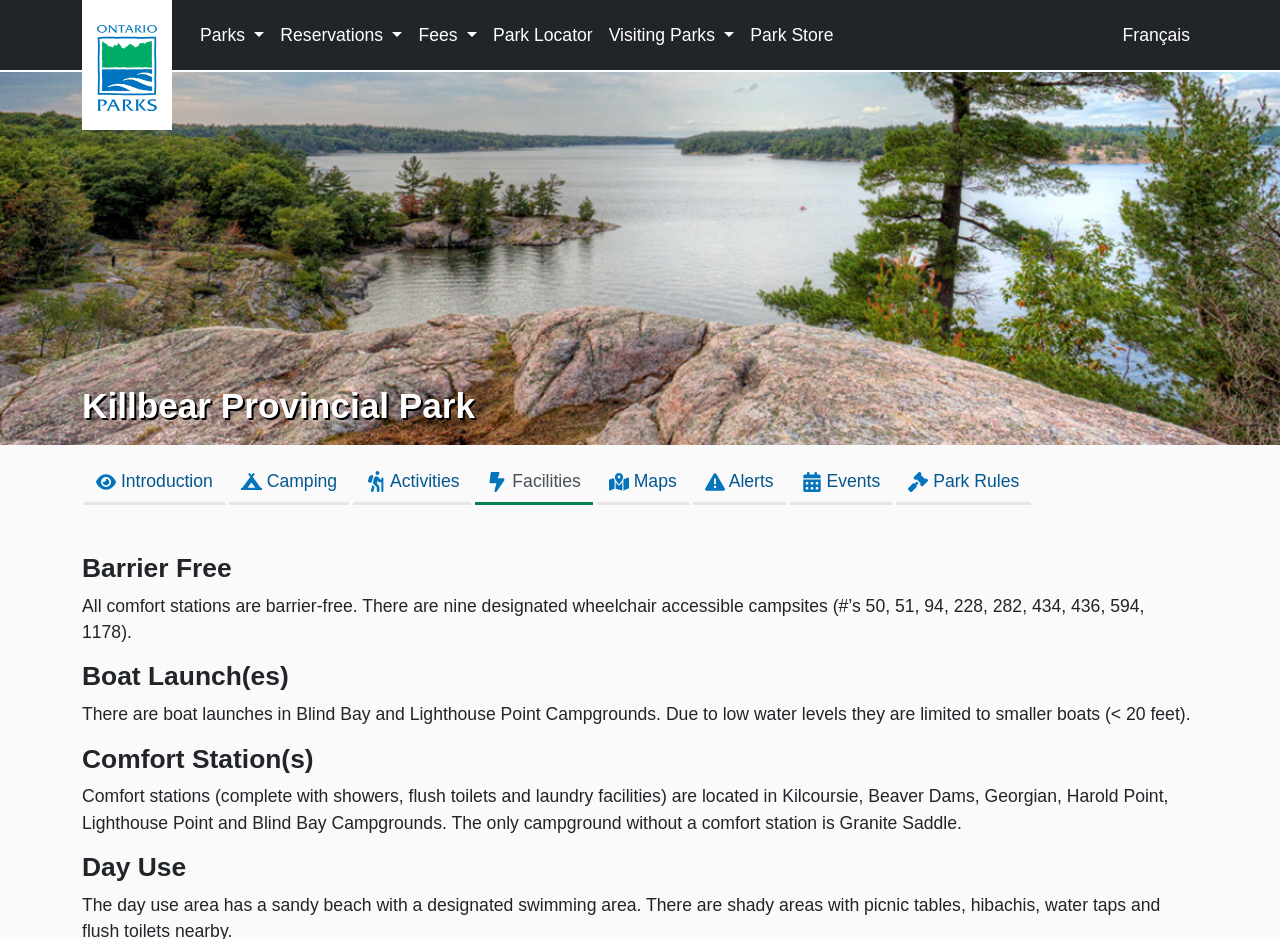How many comfort stations are there?
Please analyze the image and answer the question with as much detail as possible.

I counted the number of comfort stations mentioned in the webpage. According to the text, comfort stations are located in Kilcoursie, Beaver Dams, Georgian, Harold Point, Lighthouse Point, and Blind Bay Campgrounds.